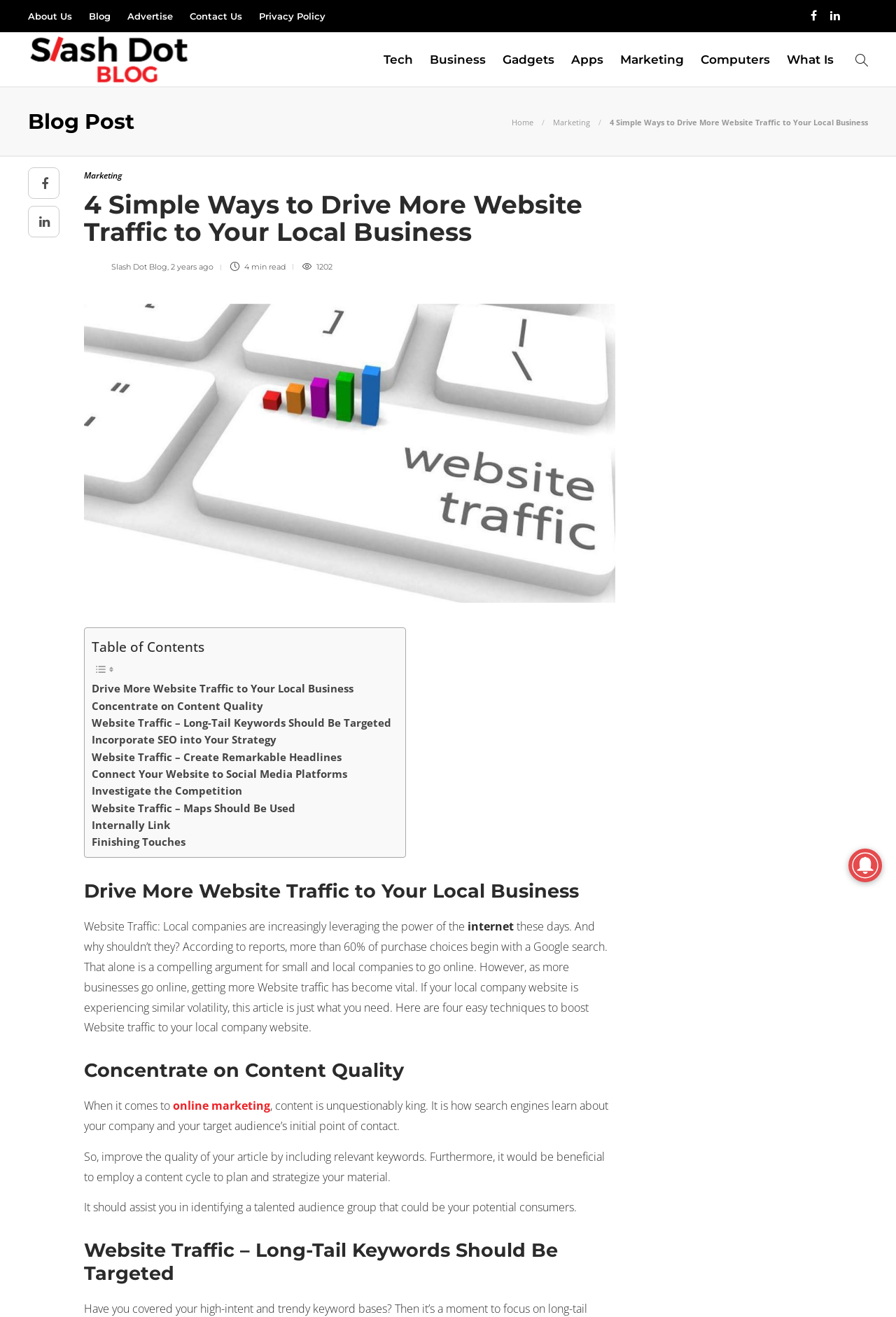How many categories are listed on the webpage?
From the details in the image, provide a complete and detailed answer to the question.

The webpage lists 8 categories, including APPS, BUSINESS, COMPUTERS, ENTERTAINMENT, GADGETS, MARKETING, SLASH DOT BLOG, and others, as shown in the 'Categories' section.